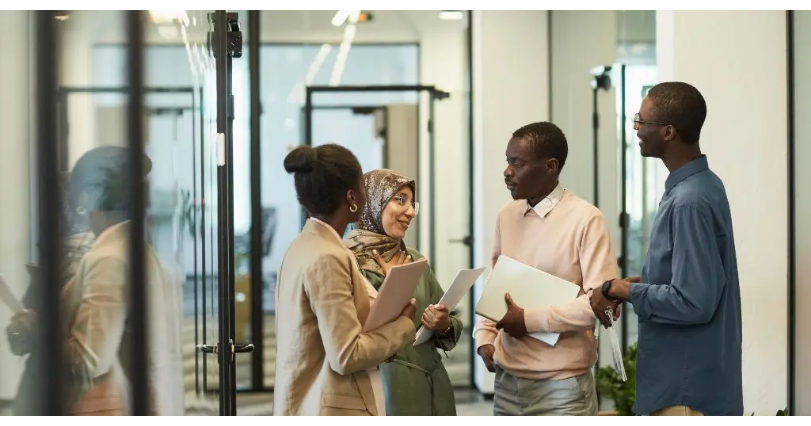How many coworkers are engaged in the discussion?
Provide a one-word or short-phrase answer based on the image.

Four